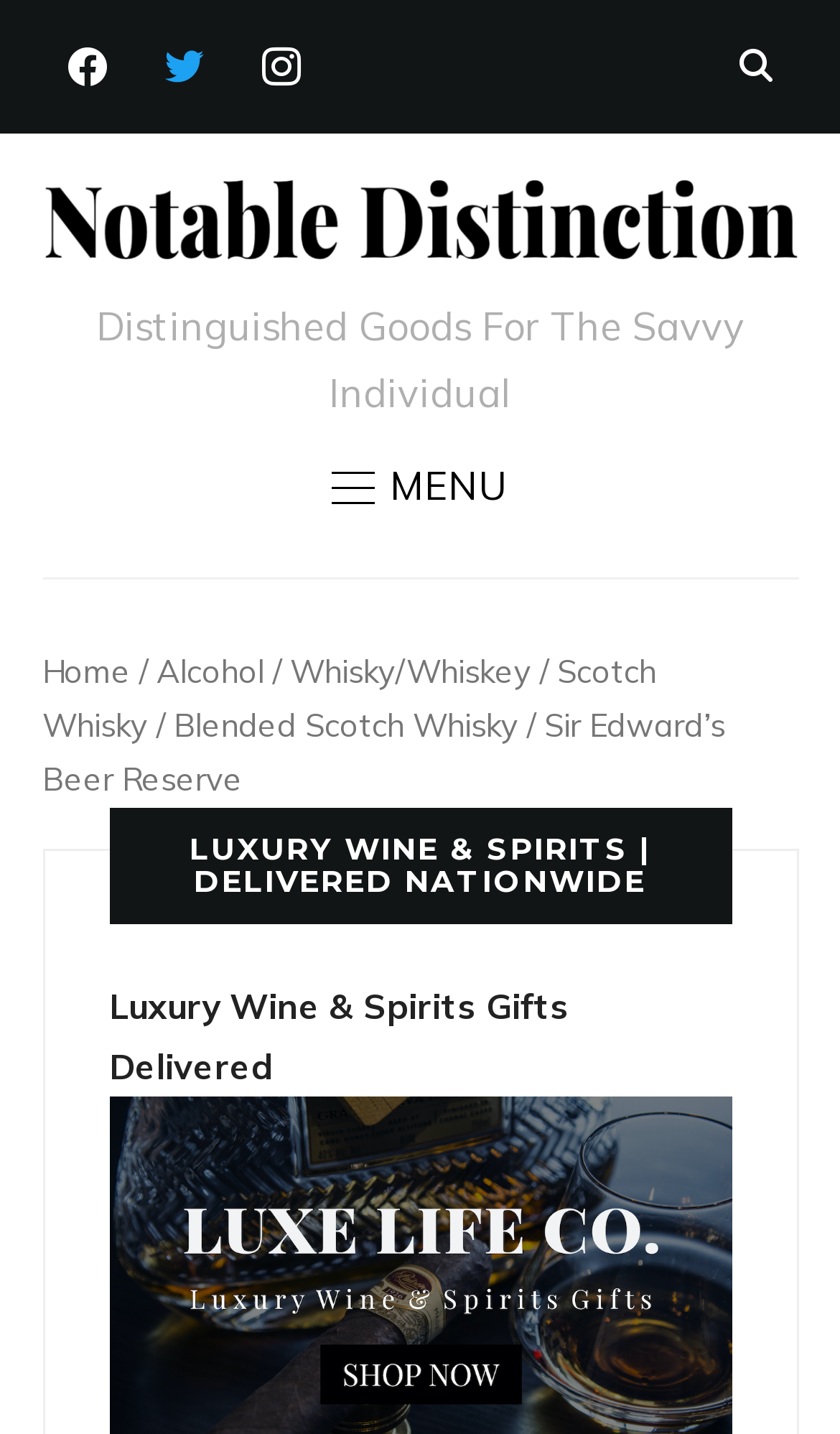Can you identify the bounding box coordinates of the clickable region needed to carry out this instruction: 'Visit Facebook page'? The coordinates should be four float numbers within the range of 0 to 1, stated as [left, top, right, bottom].

[0.06, 0.033, 0.147, 0.056]